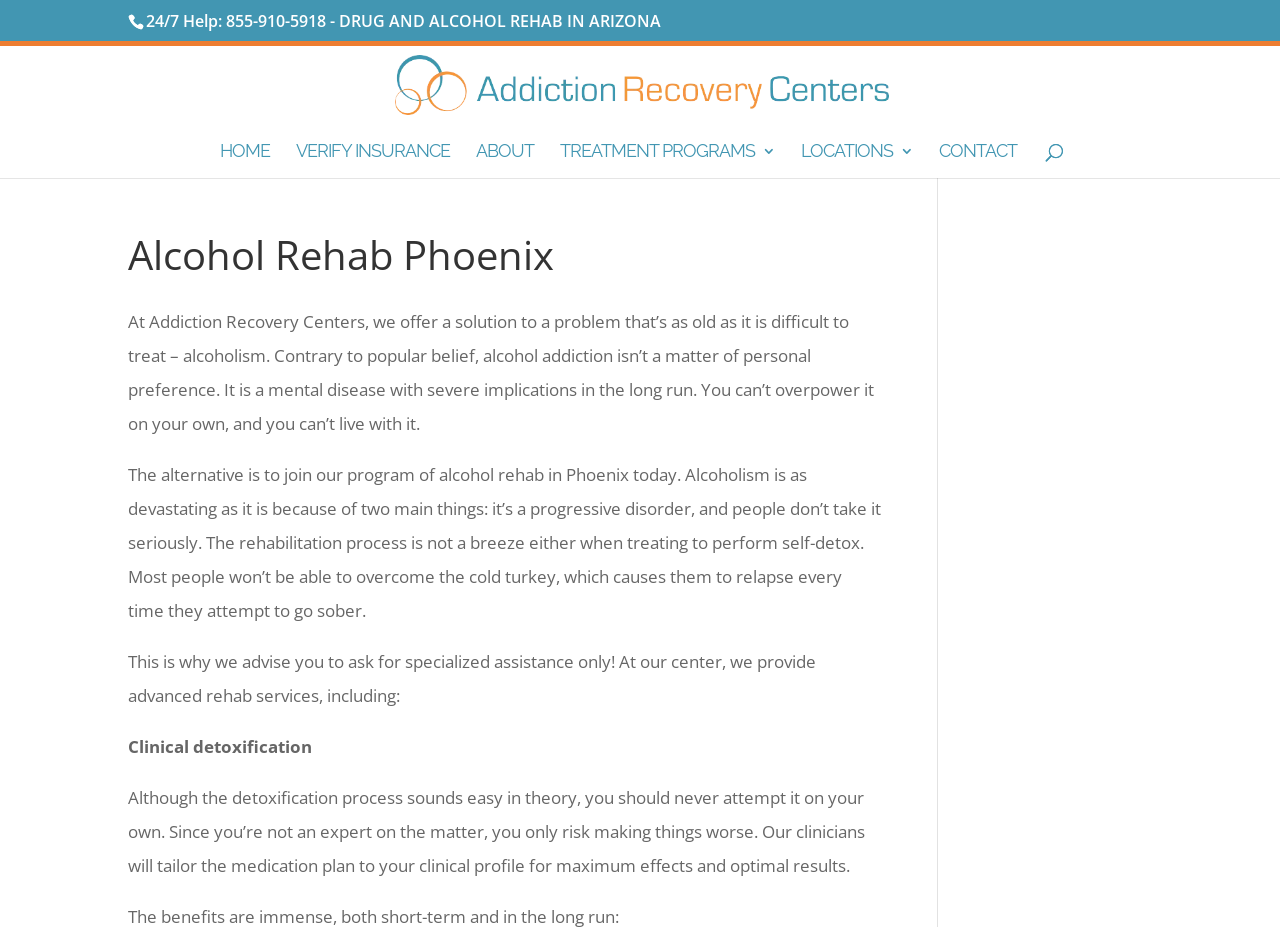Please identify the bounding box coordinates of the element I should click to complete this instruction: 'Contact Addiction Recovery Centers'. The coordinates should be given as four float numbers between 0 and 1, like this: [left, top, right, bottom].

[0.733, 0.155, 0.794, 0.192]